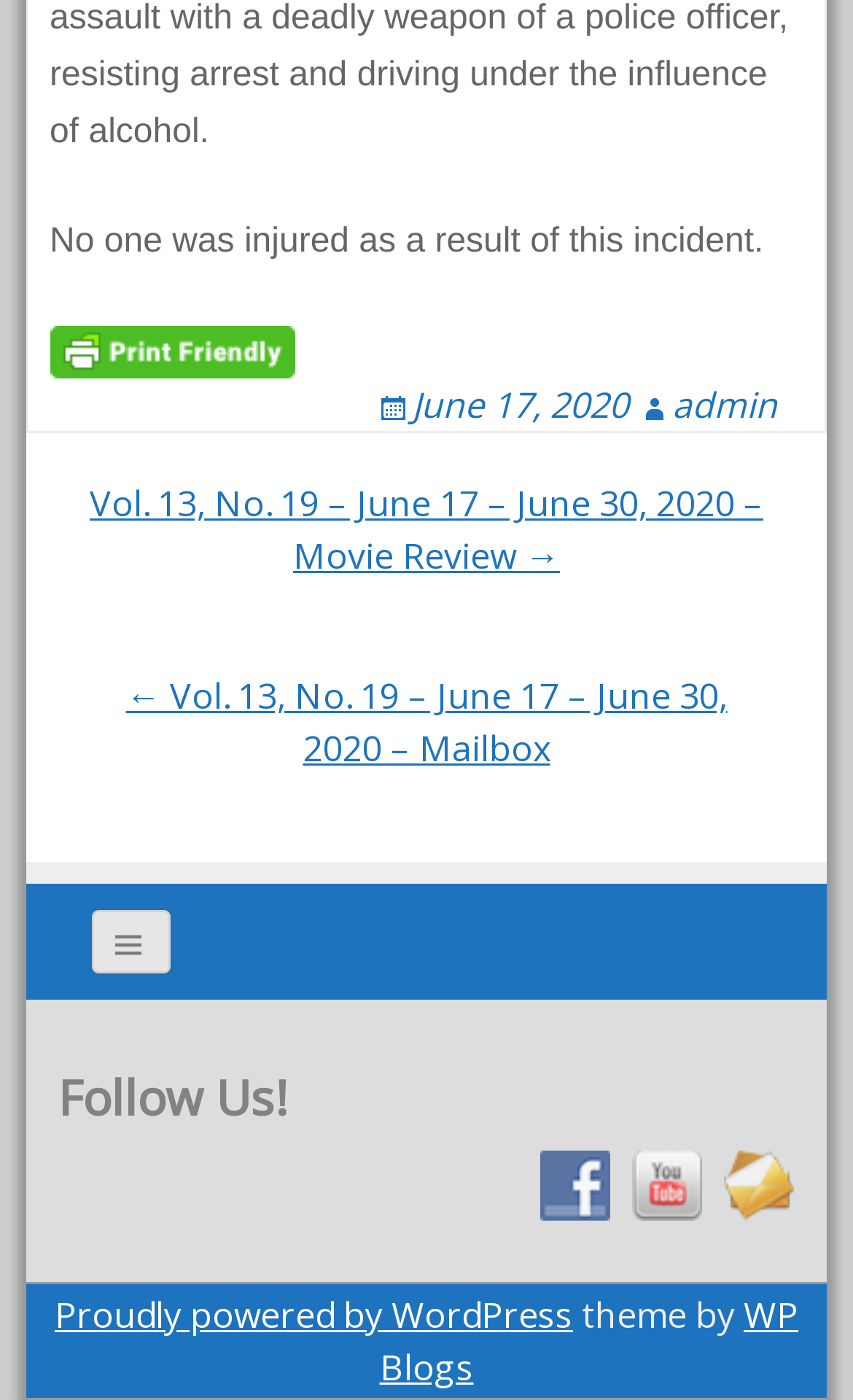What is the incident result? Using the information from the screenshot, answer with a single word or phrase.

No one was injured